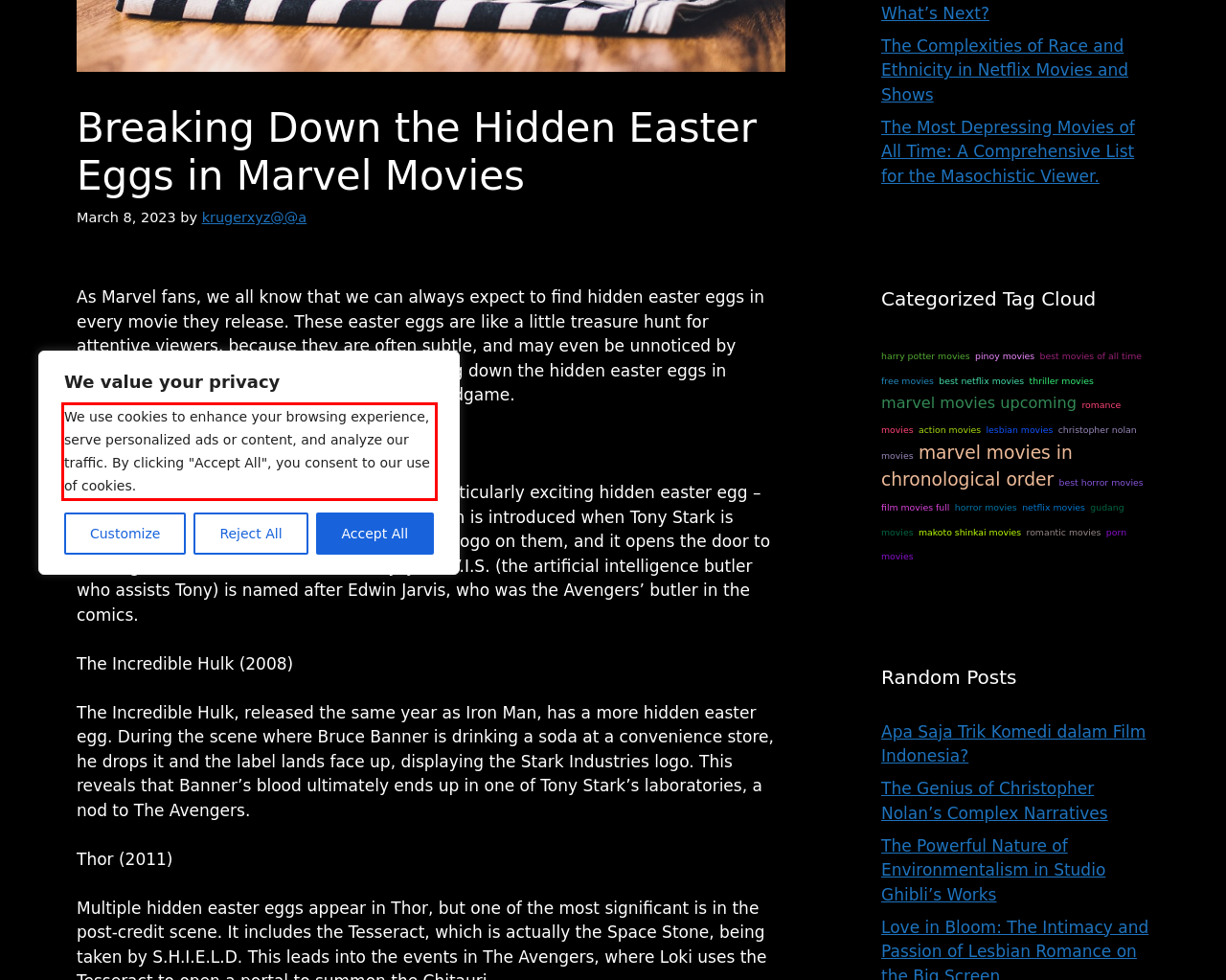Given a screenshot of a webpage, identify the red bounding box and perform OCR to recognize the text within that box.

We use cookies to enhance your browsing experience, serve personalized ads or content, and analyze our traffic. By clicking "Accept All", you consent to our use of cookies.